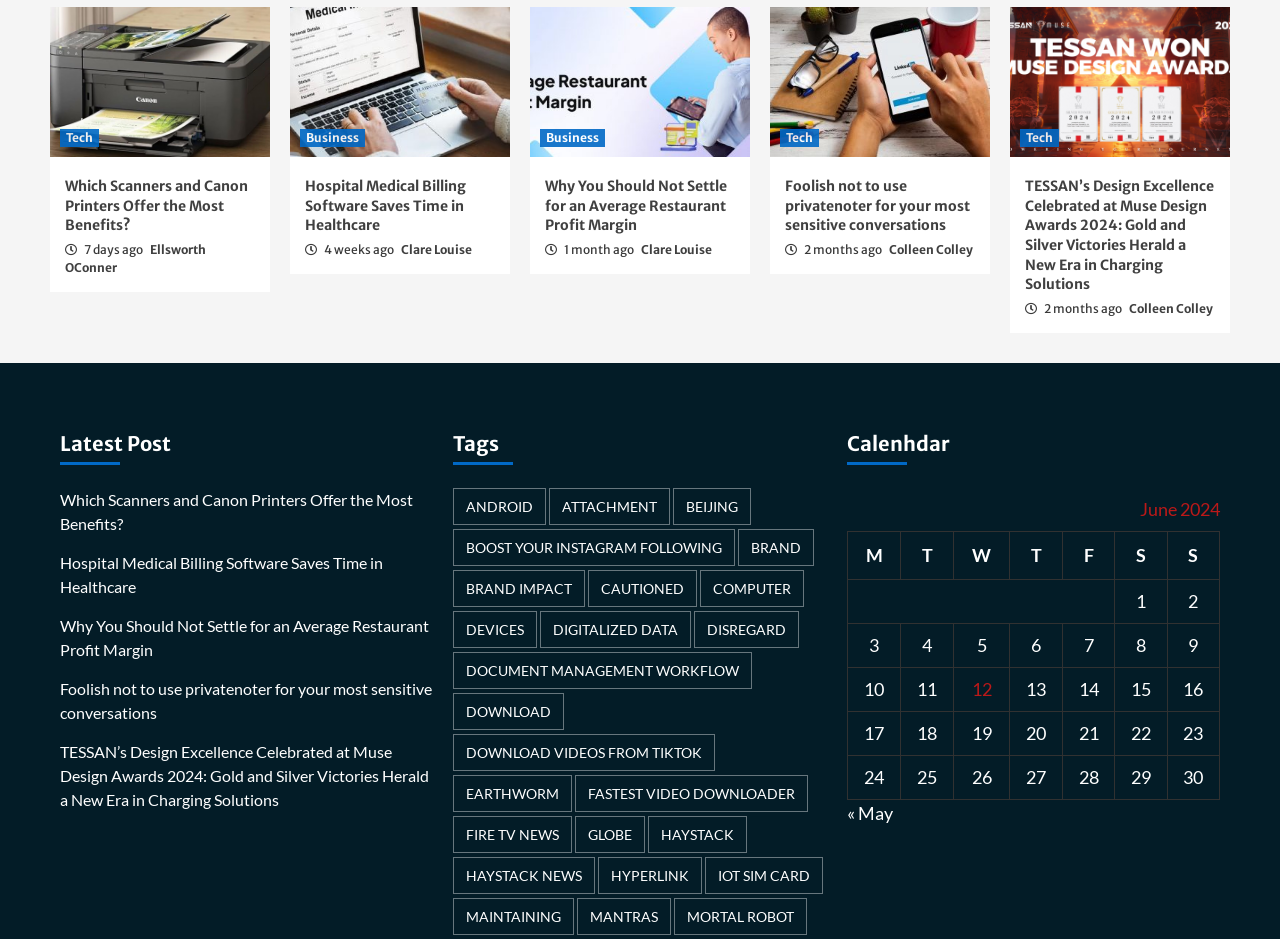How many items are tagged with 'devices'?
Look at the image and respond with a single word or a short phrase.

2 items